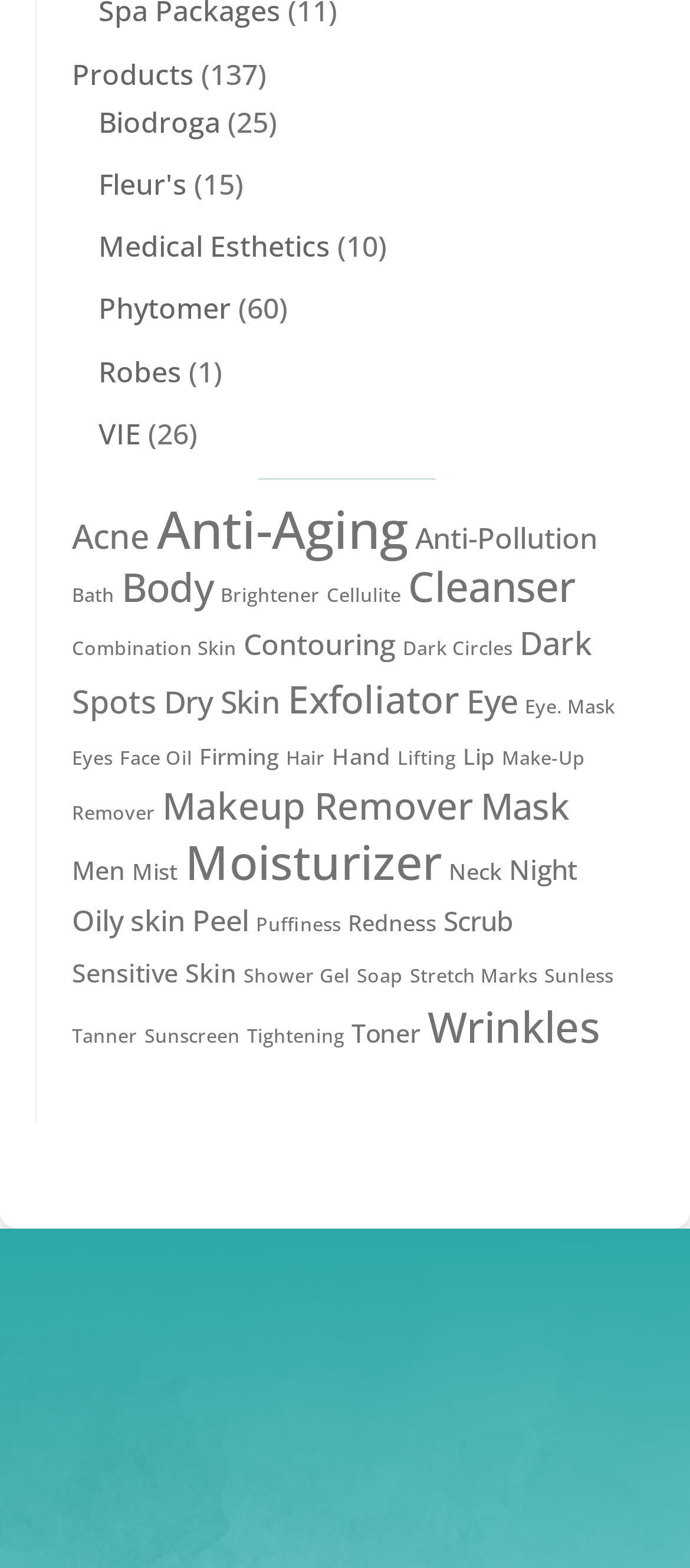Provide the bounding box coordinates of the UI element this sentence describes: "Eye. Mask".

[0.76, 0.442, 0.891, 0.458]